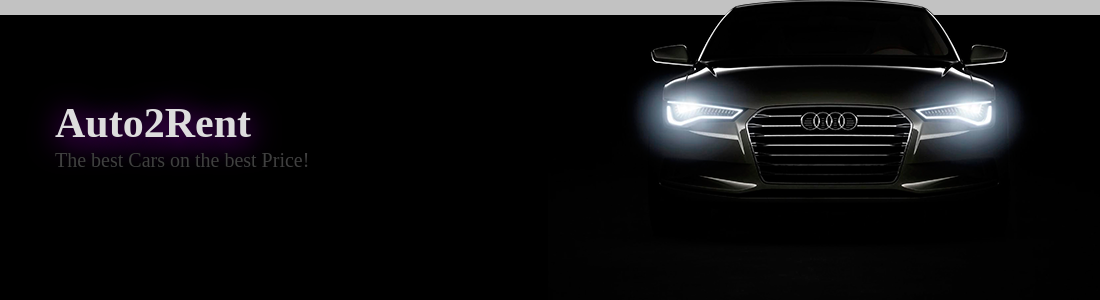List and describe all the prominent features within the image.

The image showcases an elegant black car, prominently displaying its front view with sleek headlights that illuminate the scene. Accompanying the visual is the branding for "Auto2Rent," which emphasizes their commitment to offering "the best Cars on the best Price!" This professional presentation aims to attract potential customers looking for quality vehicle rentals in Kyrgyzstan, highlighting a sense of luxury and reliability in their service. The dark background further enhances the car's striking features, creating a sophisticated and inviting ambiance for car rental enthusiasts.